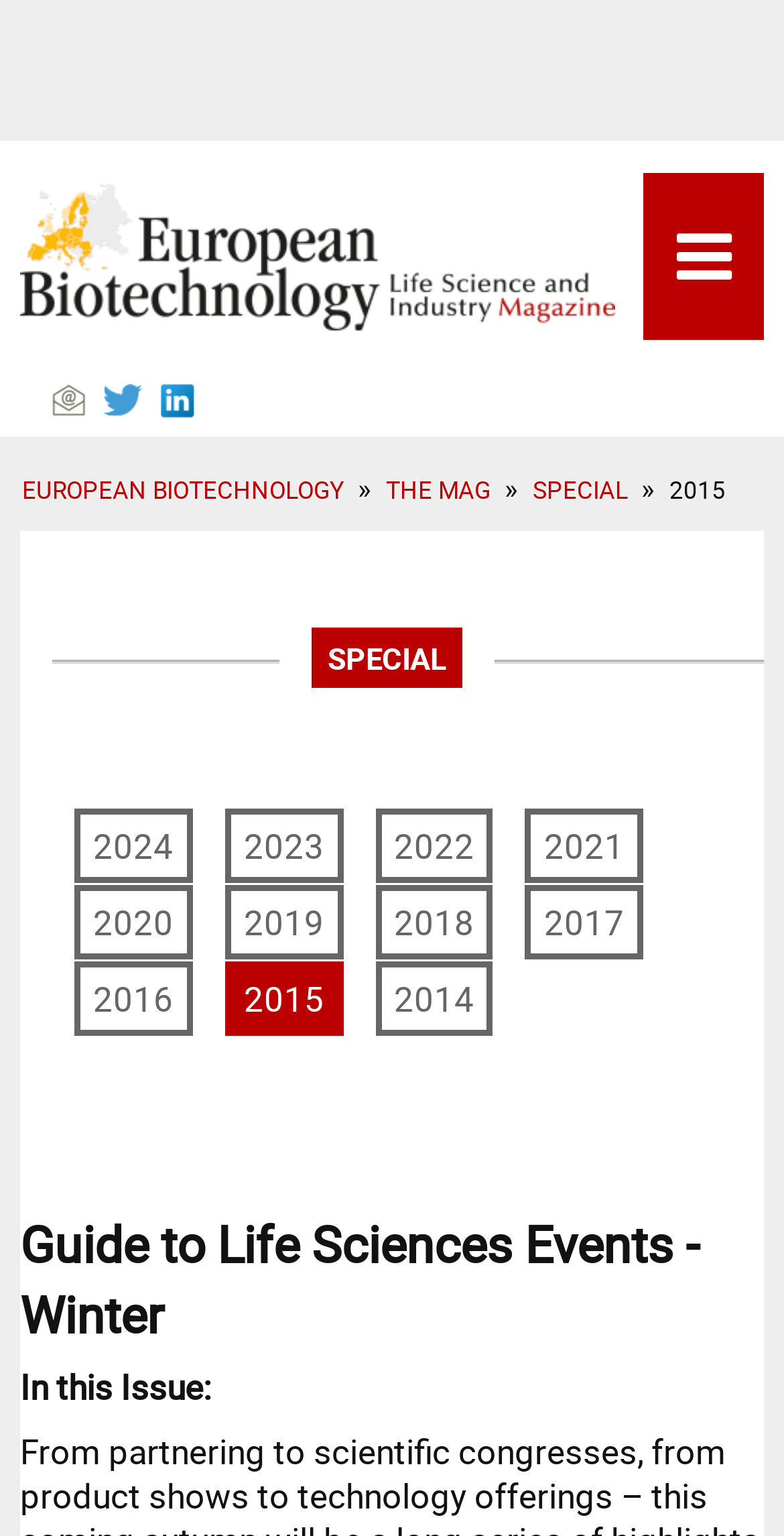Please provide a one-word or phrase answer to the question: 
How many links are there in the top navigation bar?

3